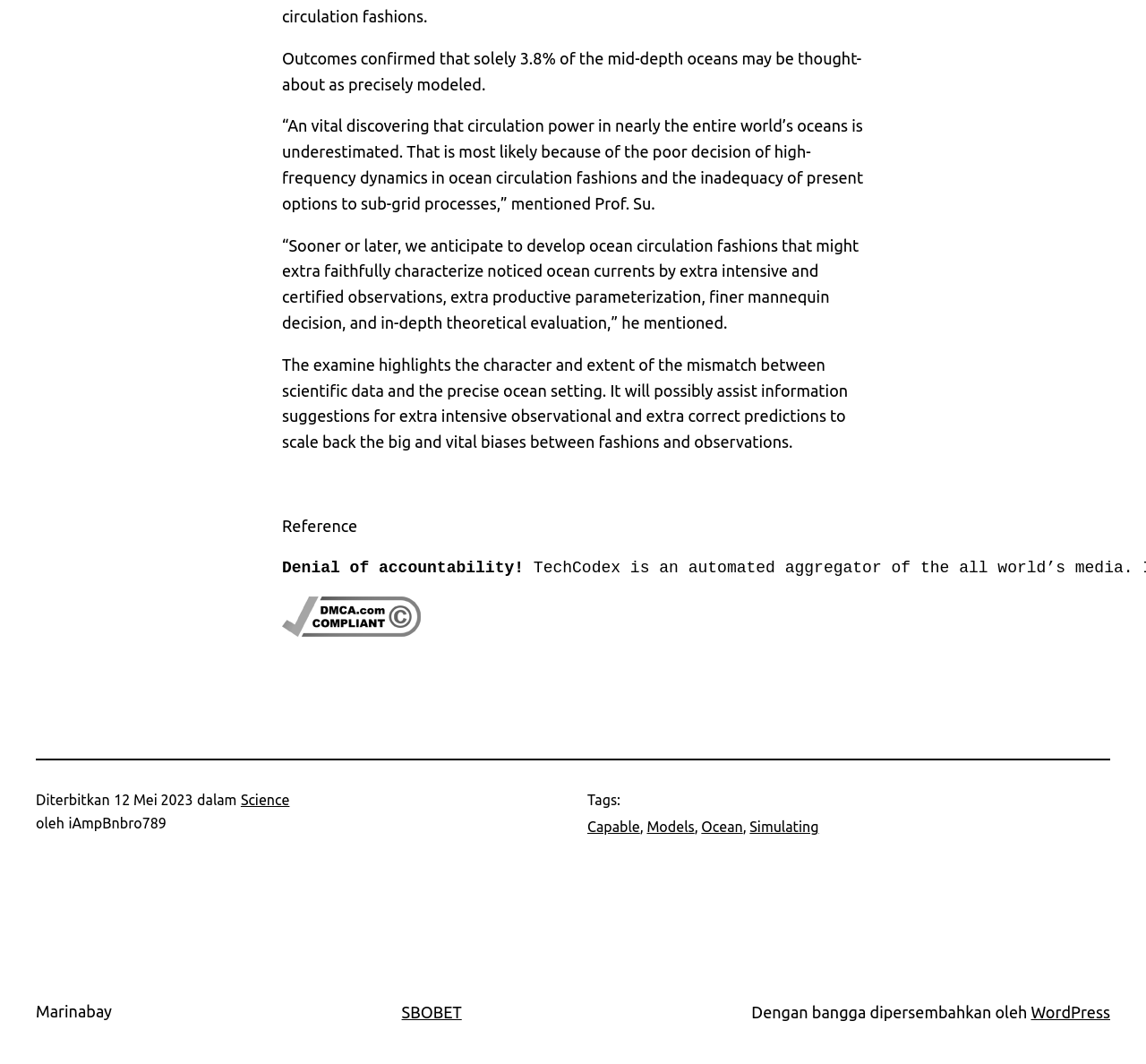What is the format of the publication date?
Refer to the screenshot and answer in one word or phrase.

Day Month Year